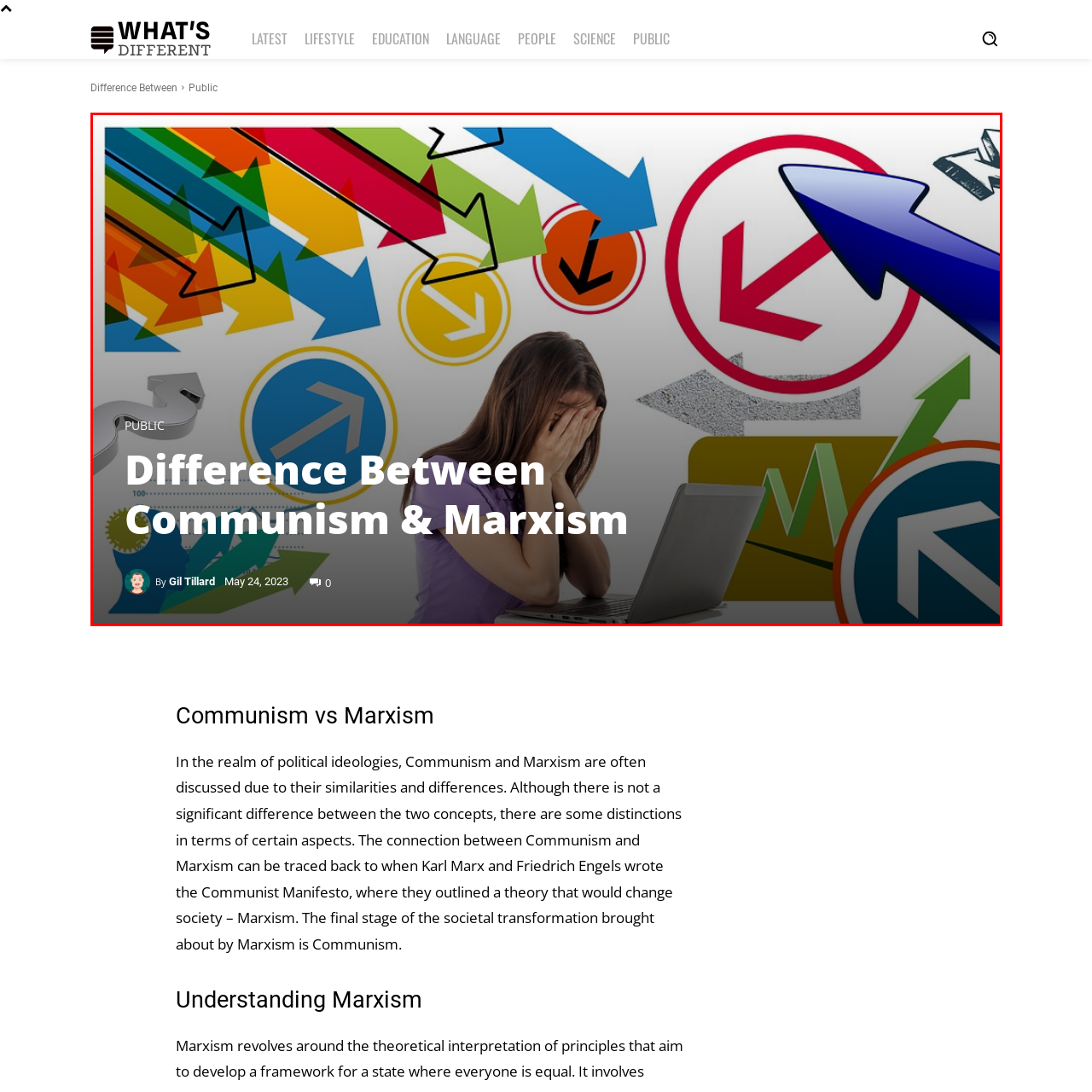Examine the segment of the image contained within the black box and respond comprehensively to the following question, based on the visual content: 
When was the article published?

The caption provides the publication date of the article, which is May 24, 2023, indicating when the article was published.